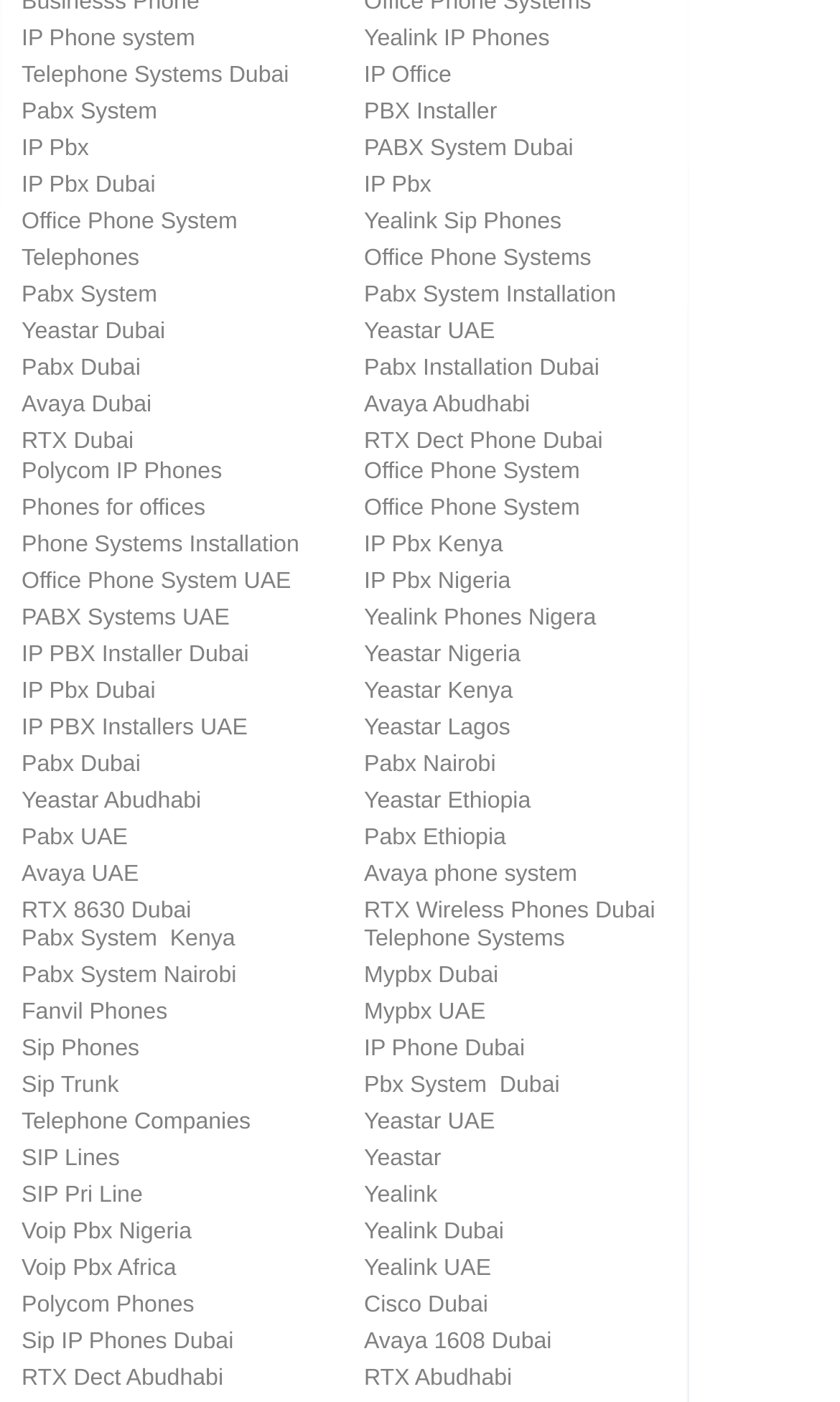Locate and provide the bounding box coordinates for the HTML element that matches this description: "RTX Dect Abudhabi".

[0.026, 0.974, 0.266, 0.992]